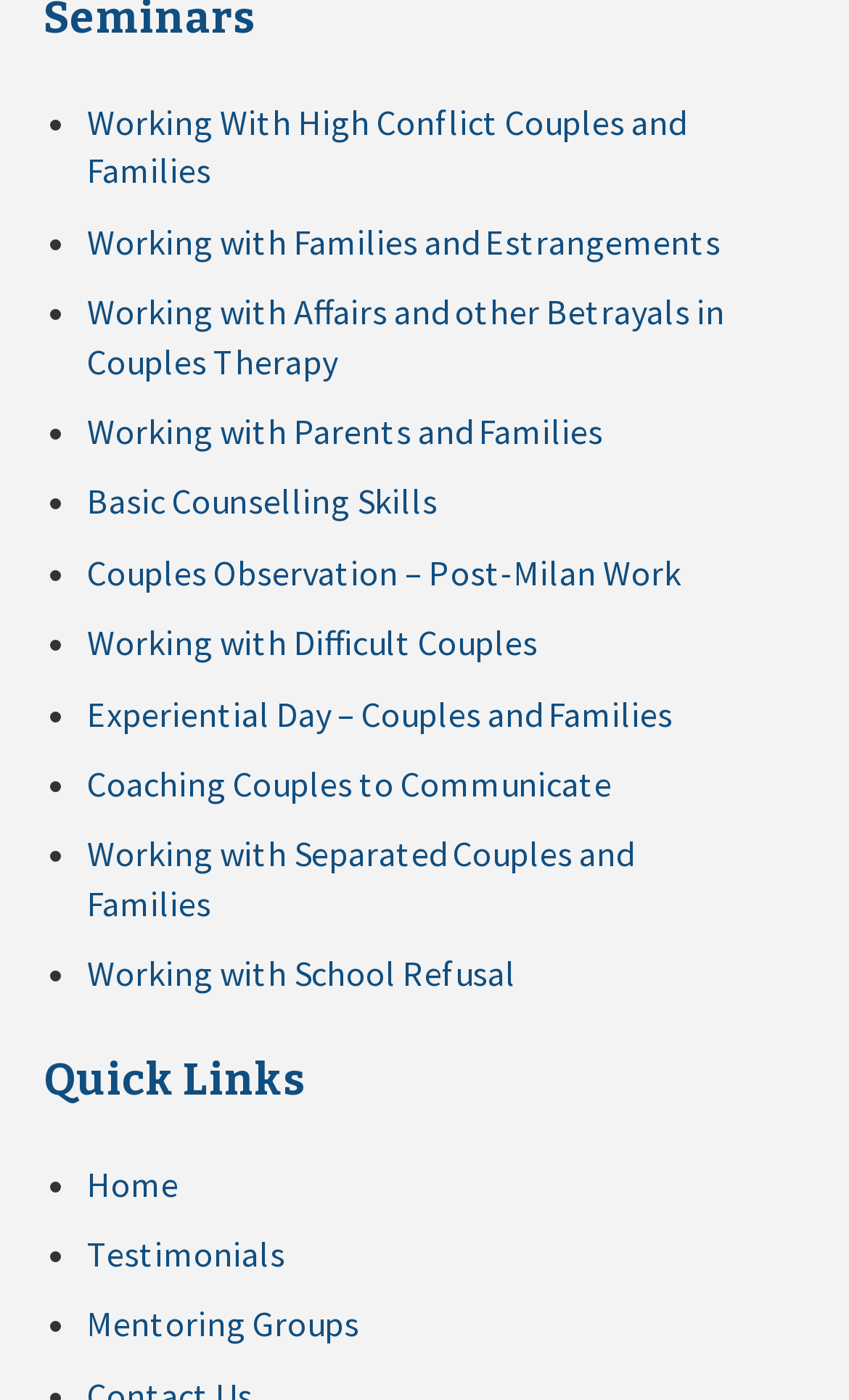How many list markers are there?
Look at the screenshot and give a one-word or phrase answer.

13